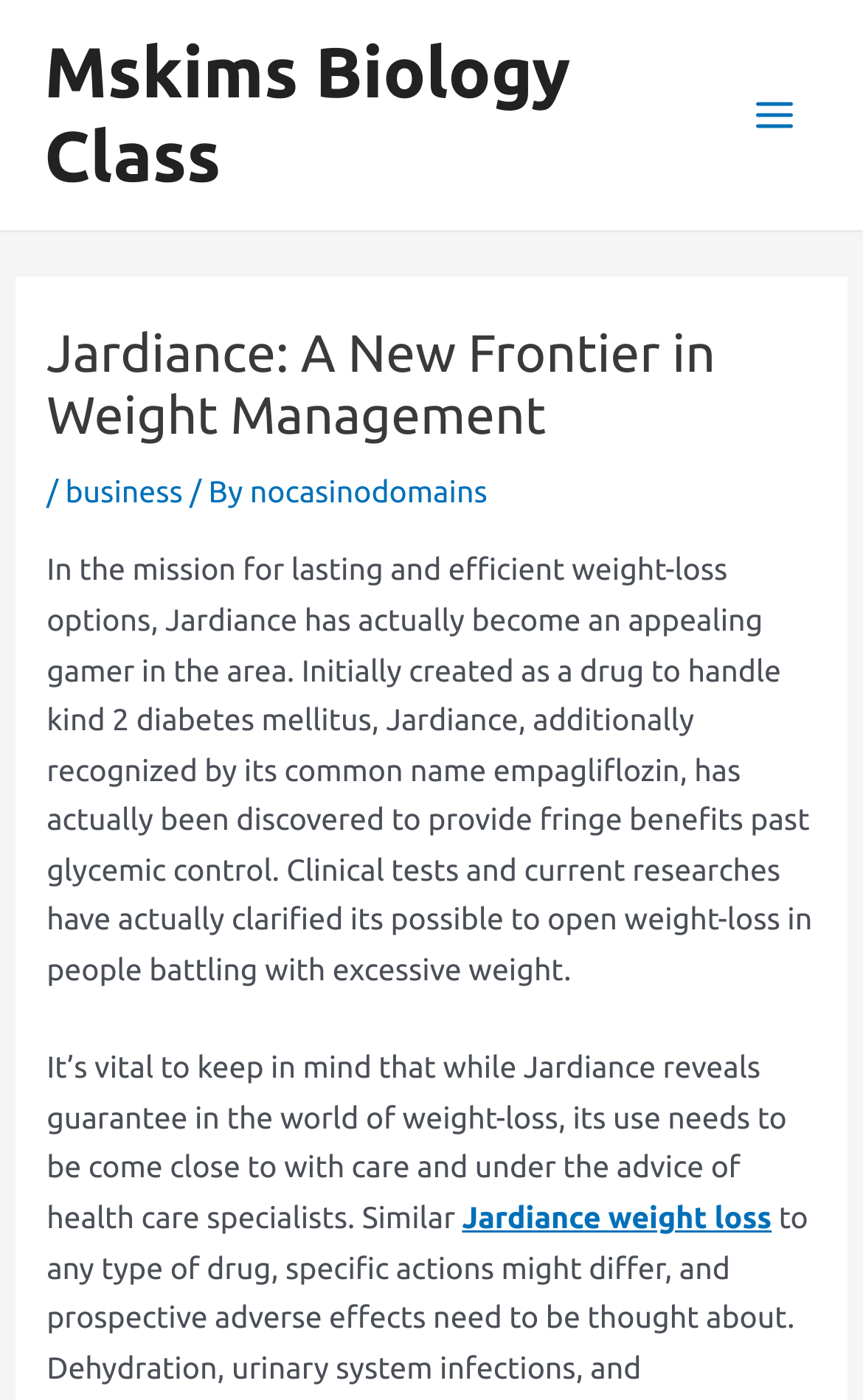Locate and generate the text content of the webpage's heading.

Jardiance: A New Frontier in Weight Management